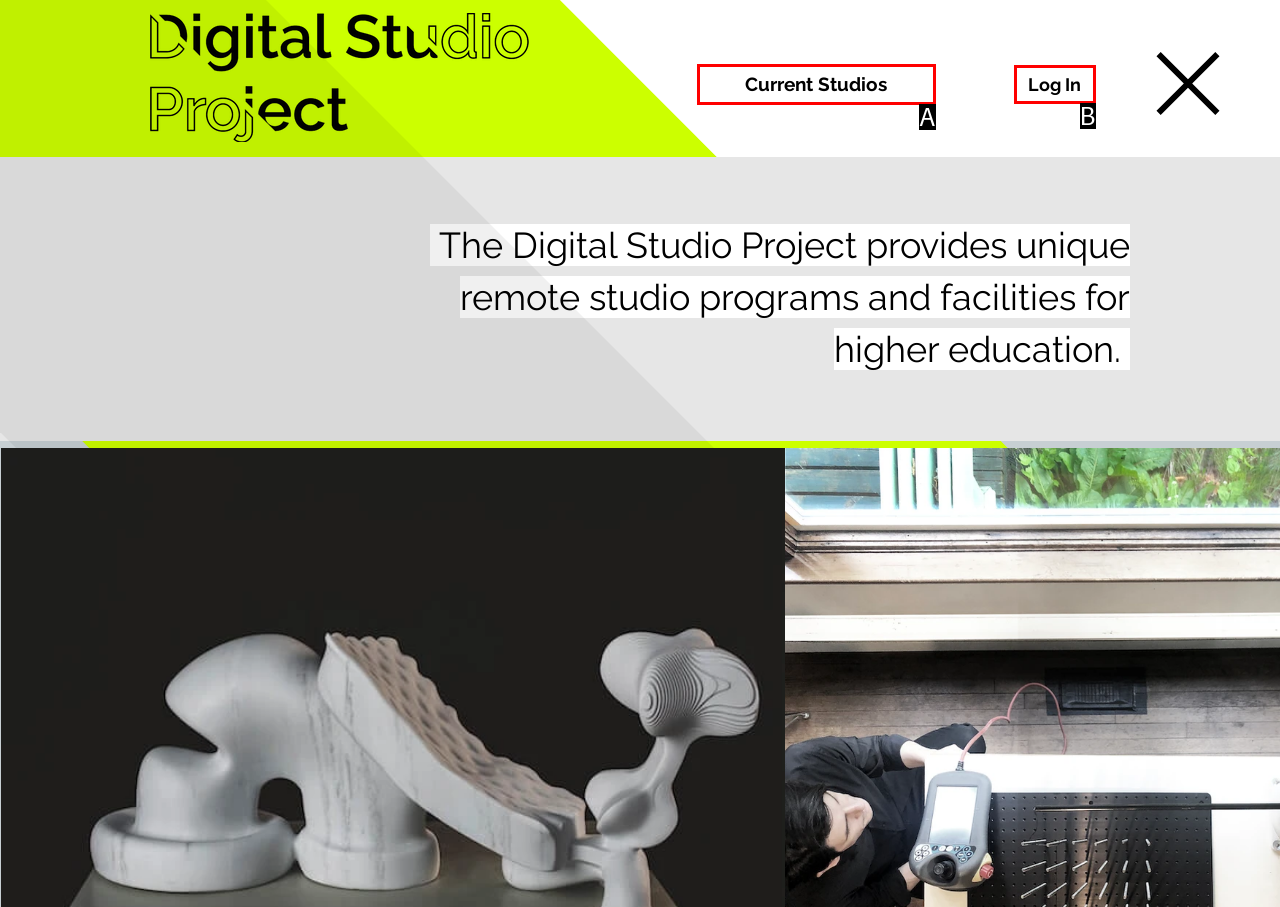Choose the option that best matches the element: Mauritius
Respond with the letter of the correct option.

None